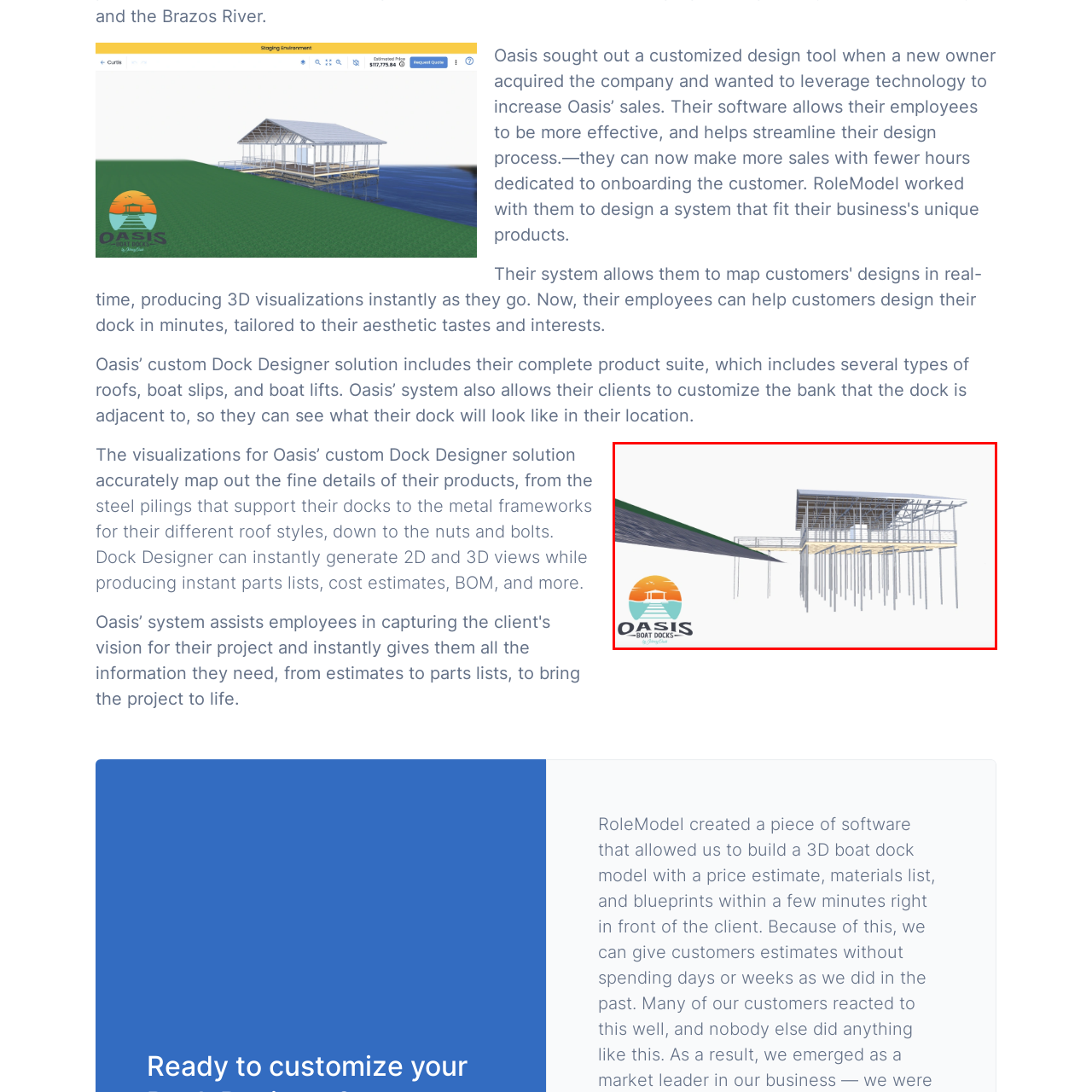What is the brand name displayed at the bottom of the image?
Observe the image part marked by the red bounding box and give a detailed answer to the question.

The caption states that the Oasis logo is prominently displayed at the bottom, reflecting the brand's commitment to quality and customization in marine solutions.